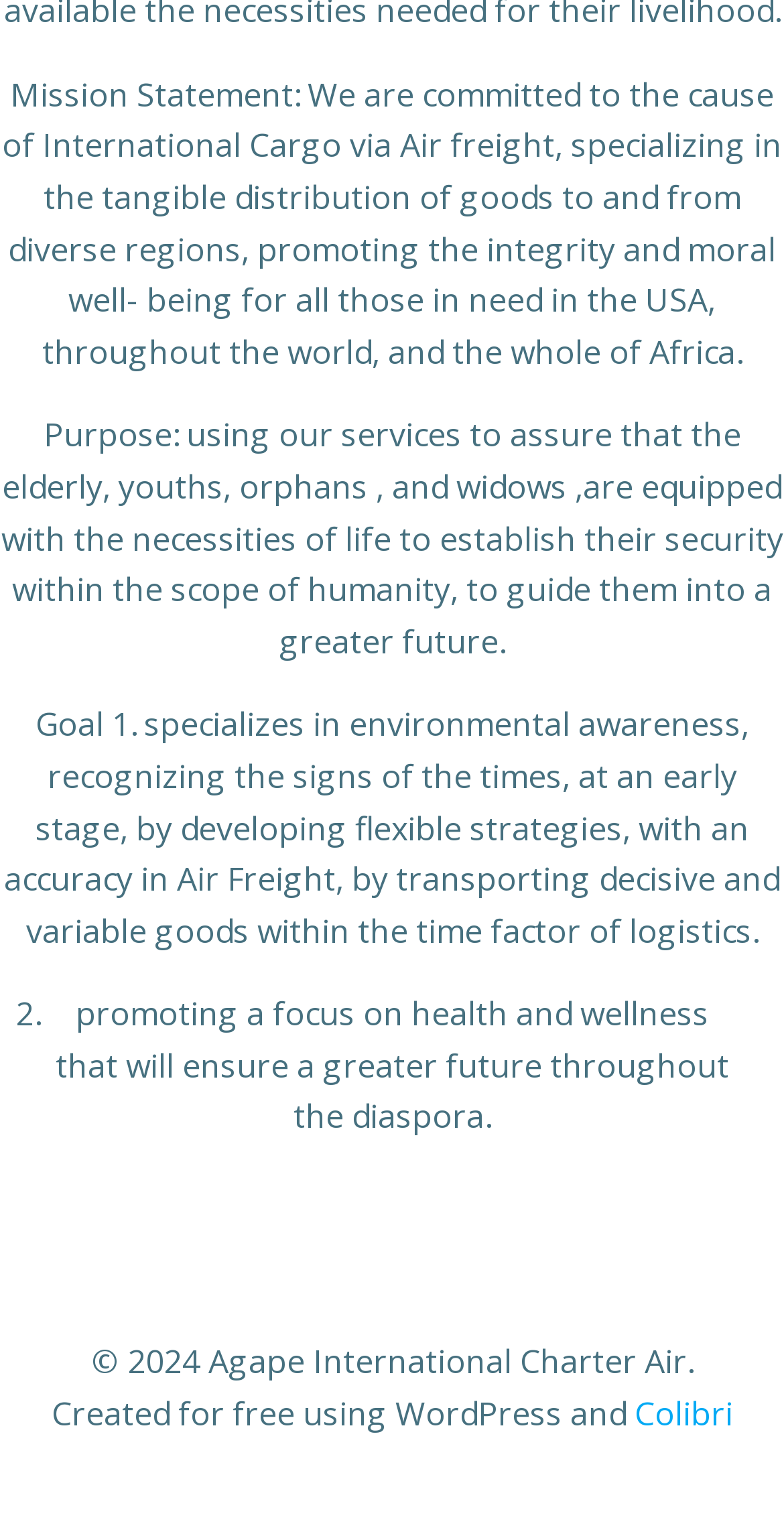What is the name of the organization?
Refer to the image and provide a concise answer in one word or phrase.

Agape International Charter Air